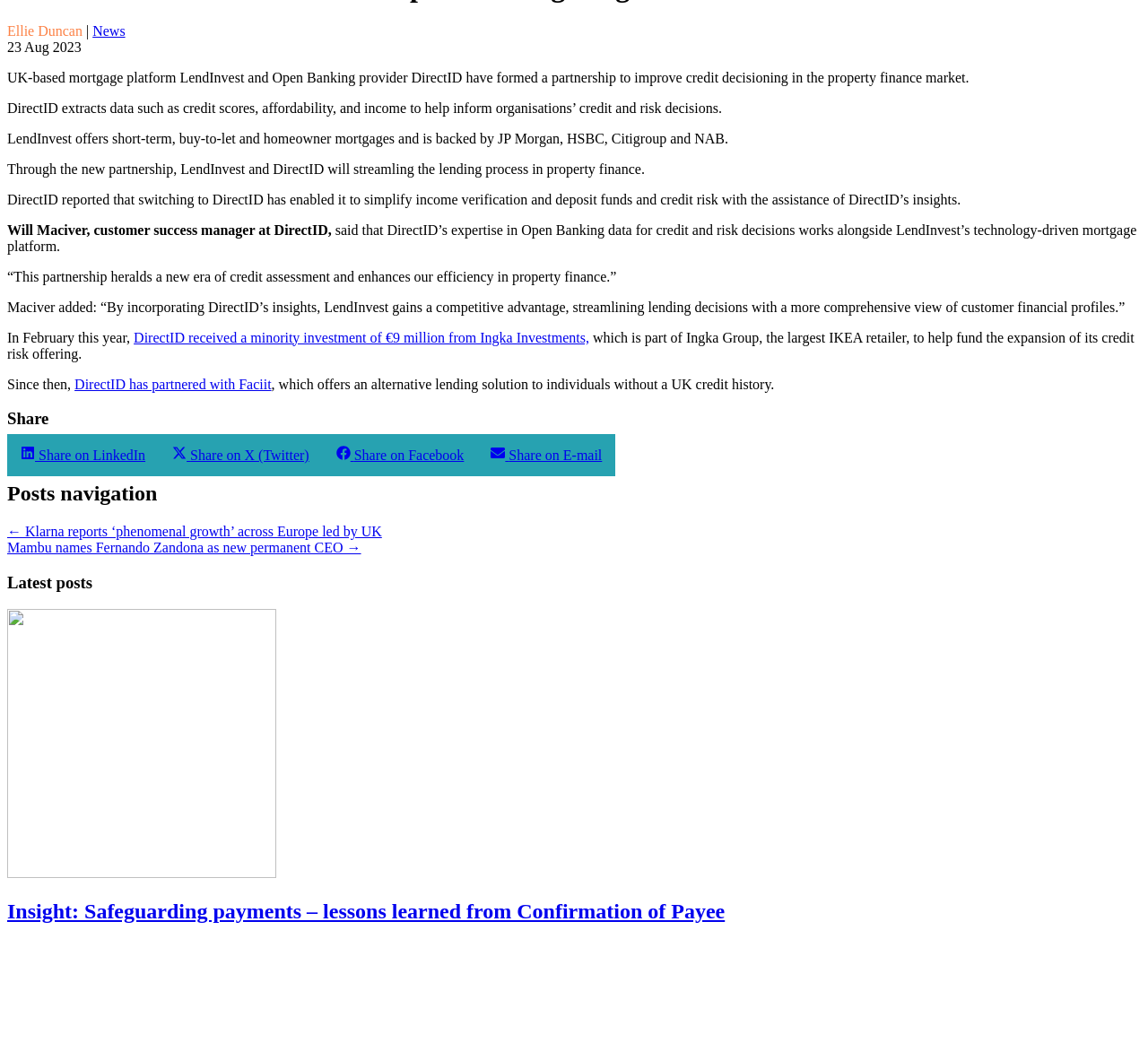What is the name of the customer success manager at DirectID?
Answer the question with as much detail as possible.

The name of the customer success manager at DirectID is mentioned in the article, where it says 'Will Maciver, customer success manager at DirectID,' in a static text element with bounding box coordinates [0.006, 0.211, 0.289, 0.226].